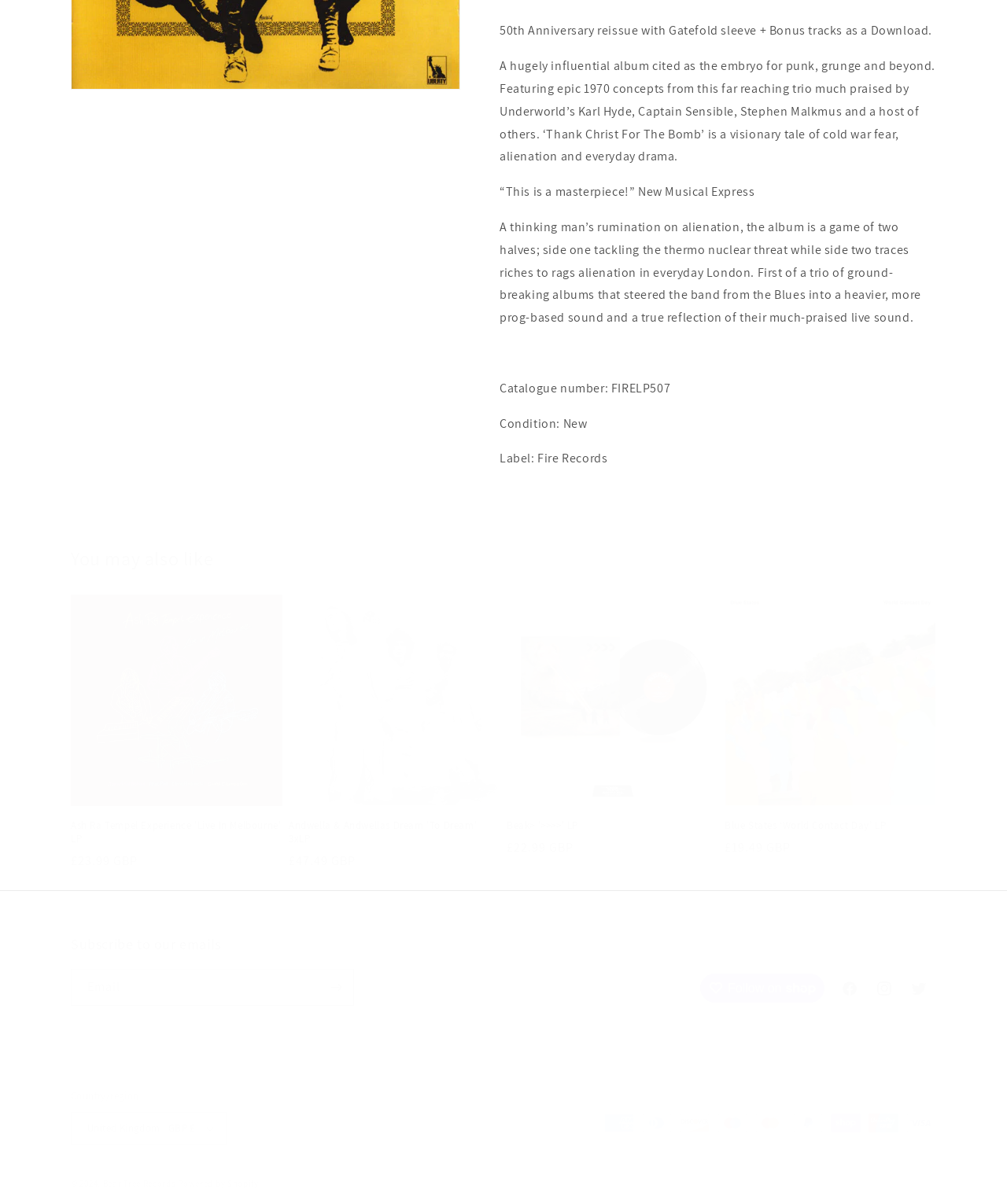Given the webpage screenshot and the description, determine the bounding box coordinates (top-left x, top-left y, bottom-right x, bottom-right y) that define the location of the UI element matching this description: United Kingdom | GBP £

[0.07, 0.924, 0.225, 0.951]